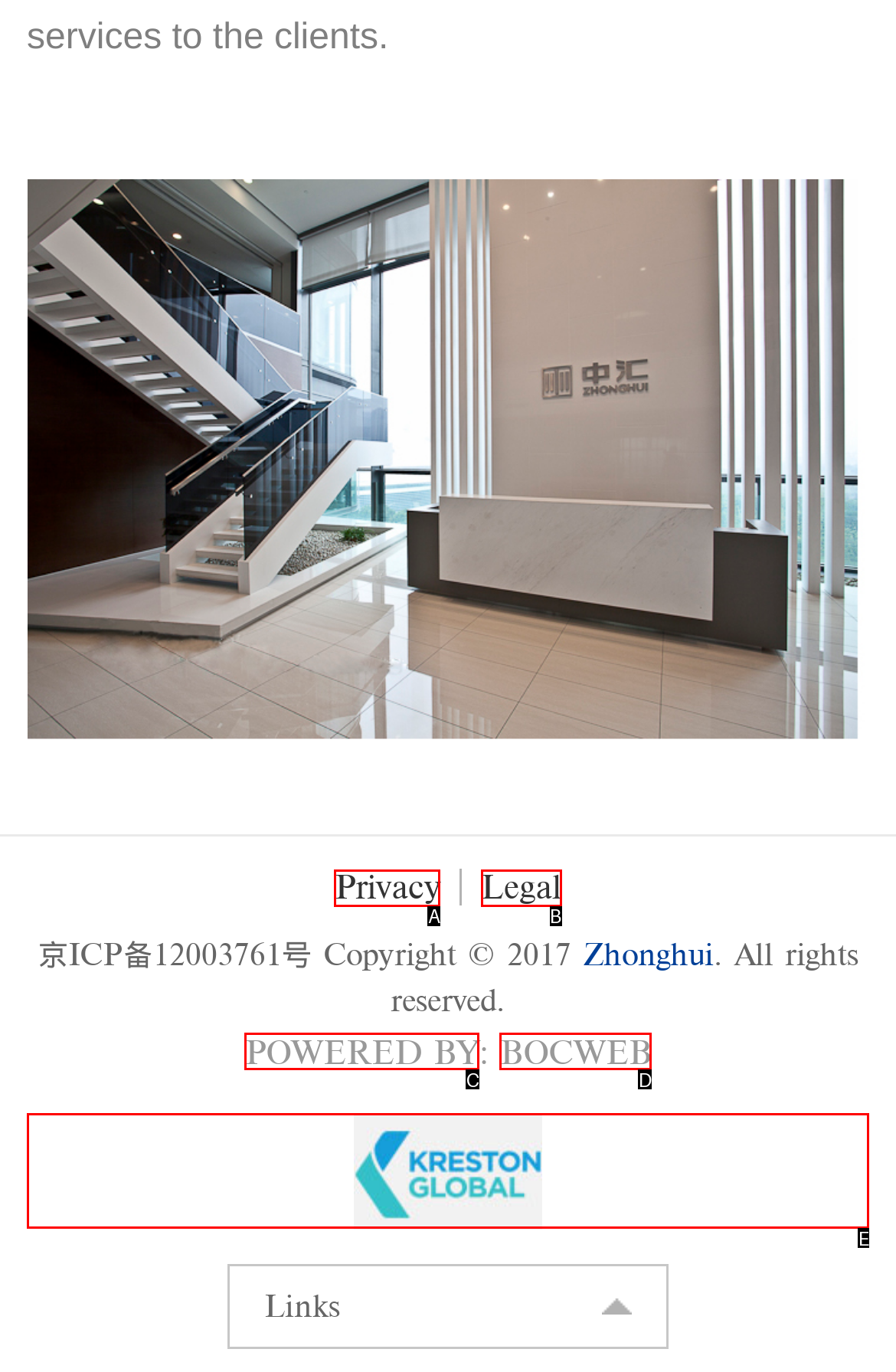Select the letter that corresponds to the UI element described as: parent_node: Links
Answer by providing the letter from the given choices.

E